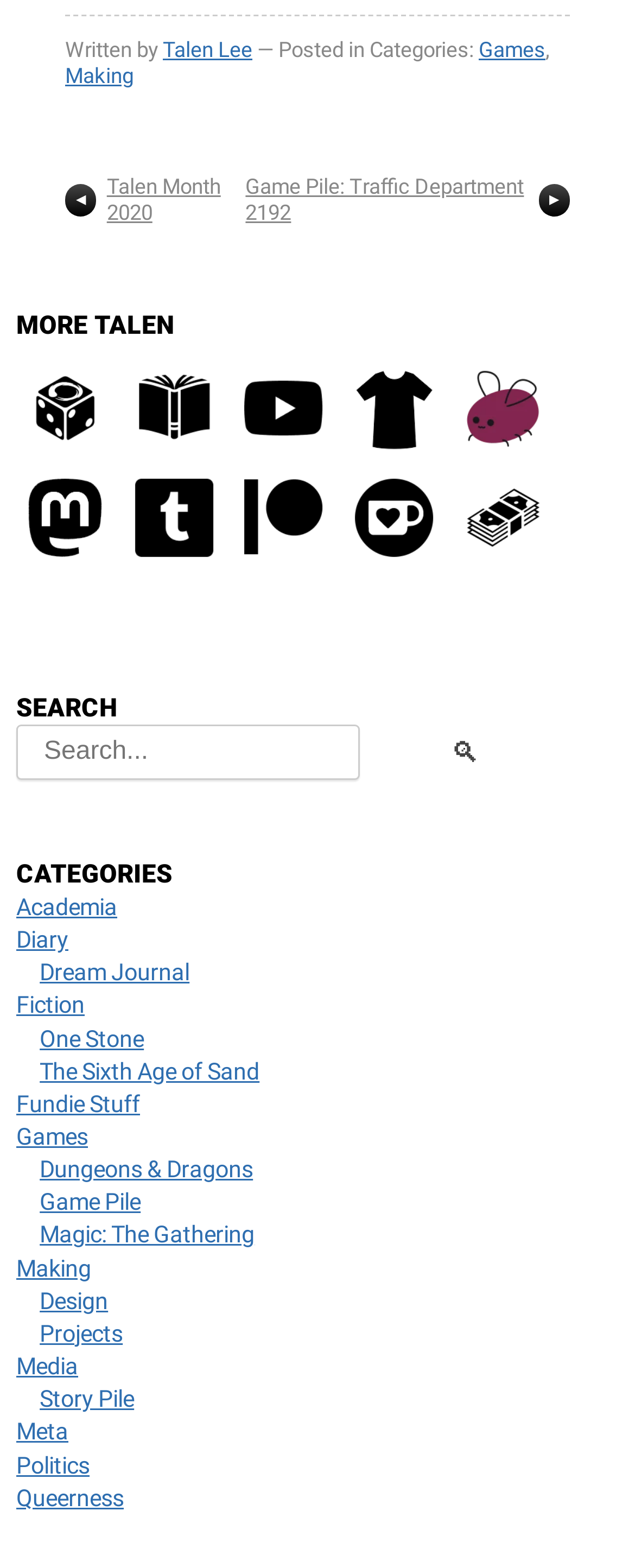Please find the bounding box coordinates of the clickable region needed to complete the following instruction: "Search for something". The bounding box coordinates must consist of four float numbers between 0 and 1, i.e., [left, top, right, bottom].

[0.026, 0.463, 0.974, 0.498]